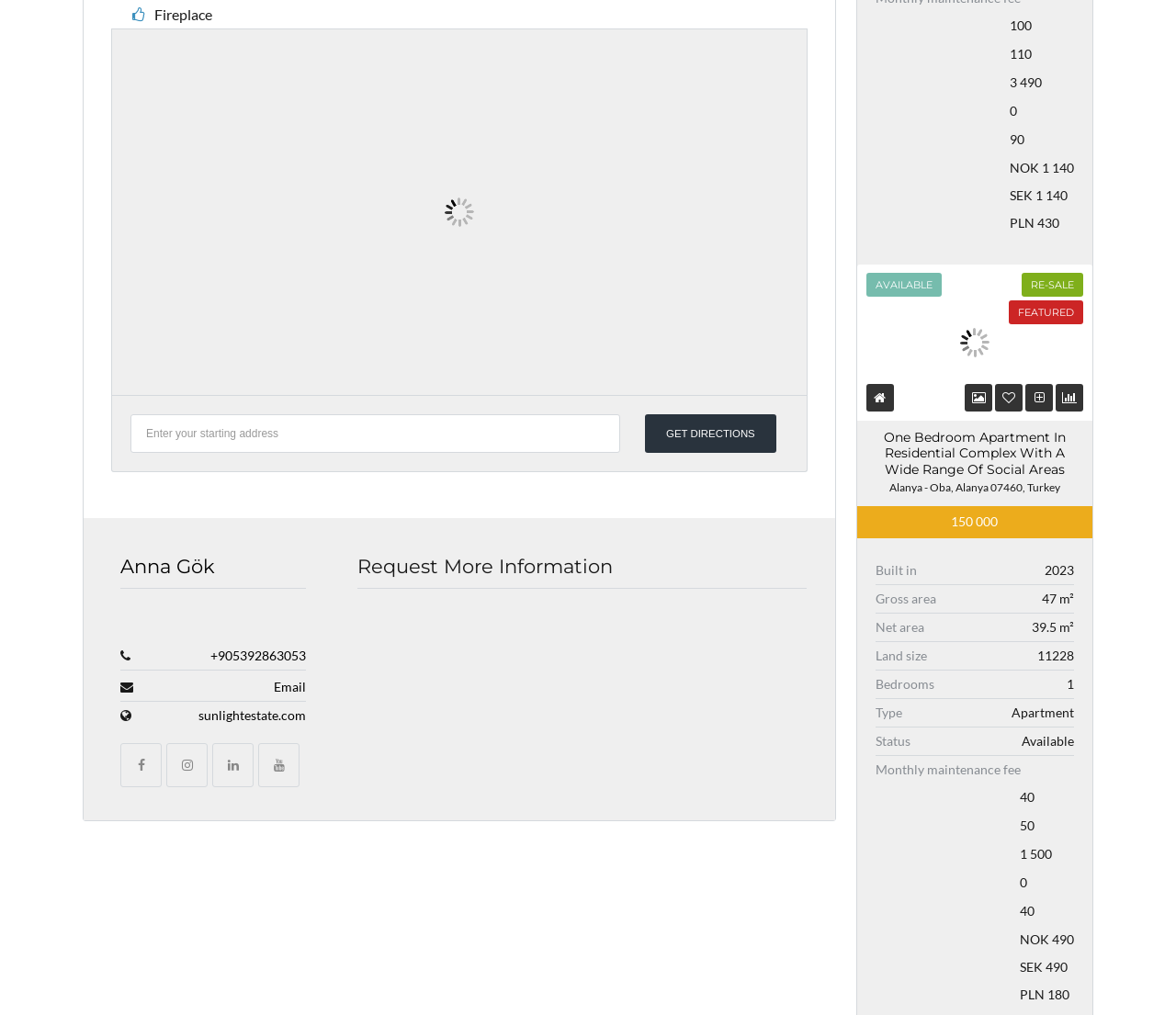Pinpoint the bounding box coordinates of the element that must be clicked to accomplish the following instruction: "Enter your starting address". The coordinates should be in the format of four float numbers between 0 and 1, i.e., [left, top, right, bottom].

[0.111, 0.408, 0.527, 0.446]